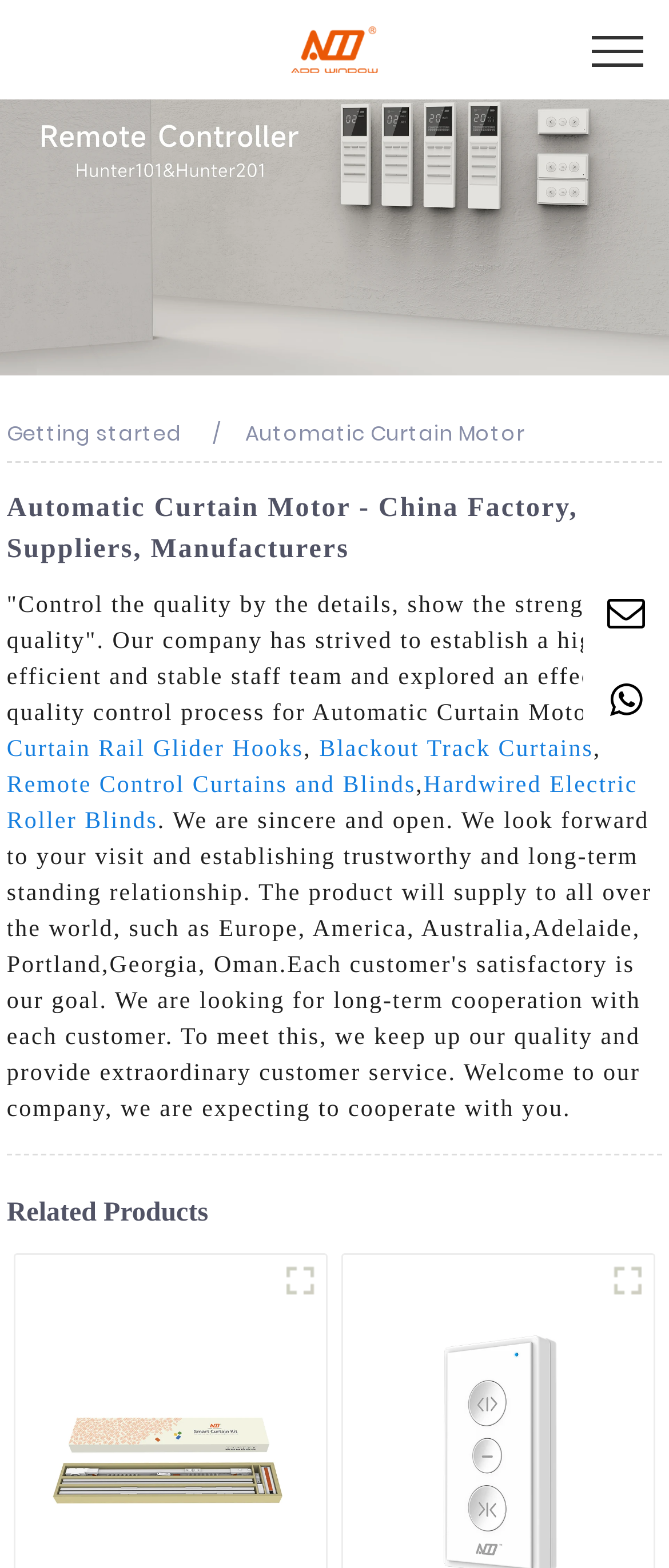Please indicate the bounding box coordinates of the element's region to be clicked to achieve the instruction: "Check China Wholesale Electric Roller Blinds Outdoor Suppliers". Provide the coordinates as four float numbers between 0 and 1, i.e., [left, top, right, bottom].

[0.023, 0.922, 0.487, 0.941]